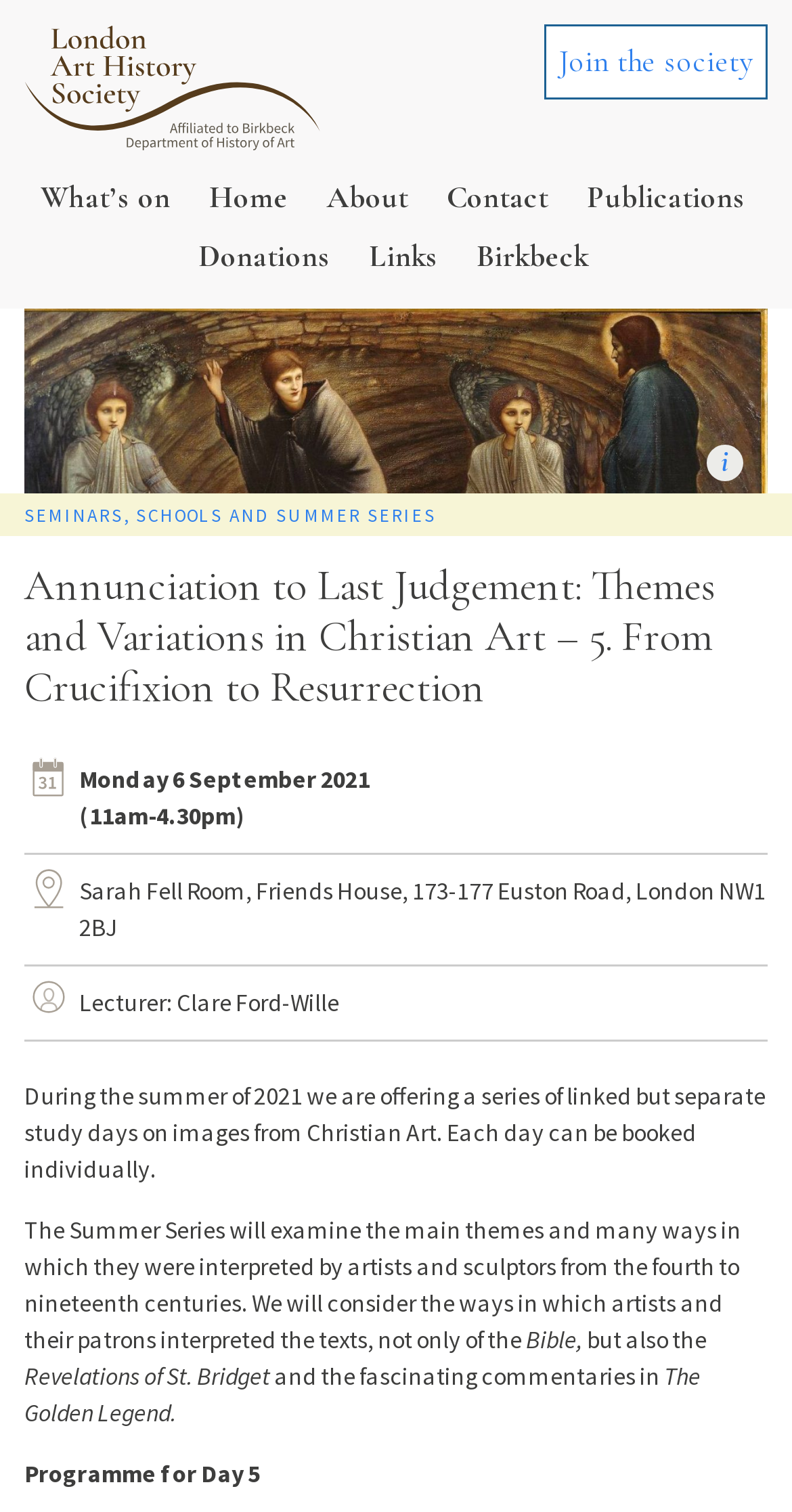Using the details in the image, give a detailed response to the question below:
How many links are there in the top navigation bar?

I counted the number of links in the top navigation bar by examining the link elements on the webpage. I found five links: 'What’s on', 'Home', 'About', 'Contact', and 'Publications', which are situated at the top of the page.